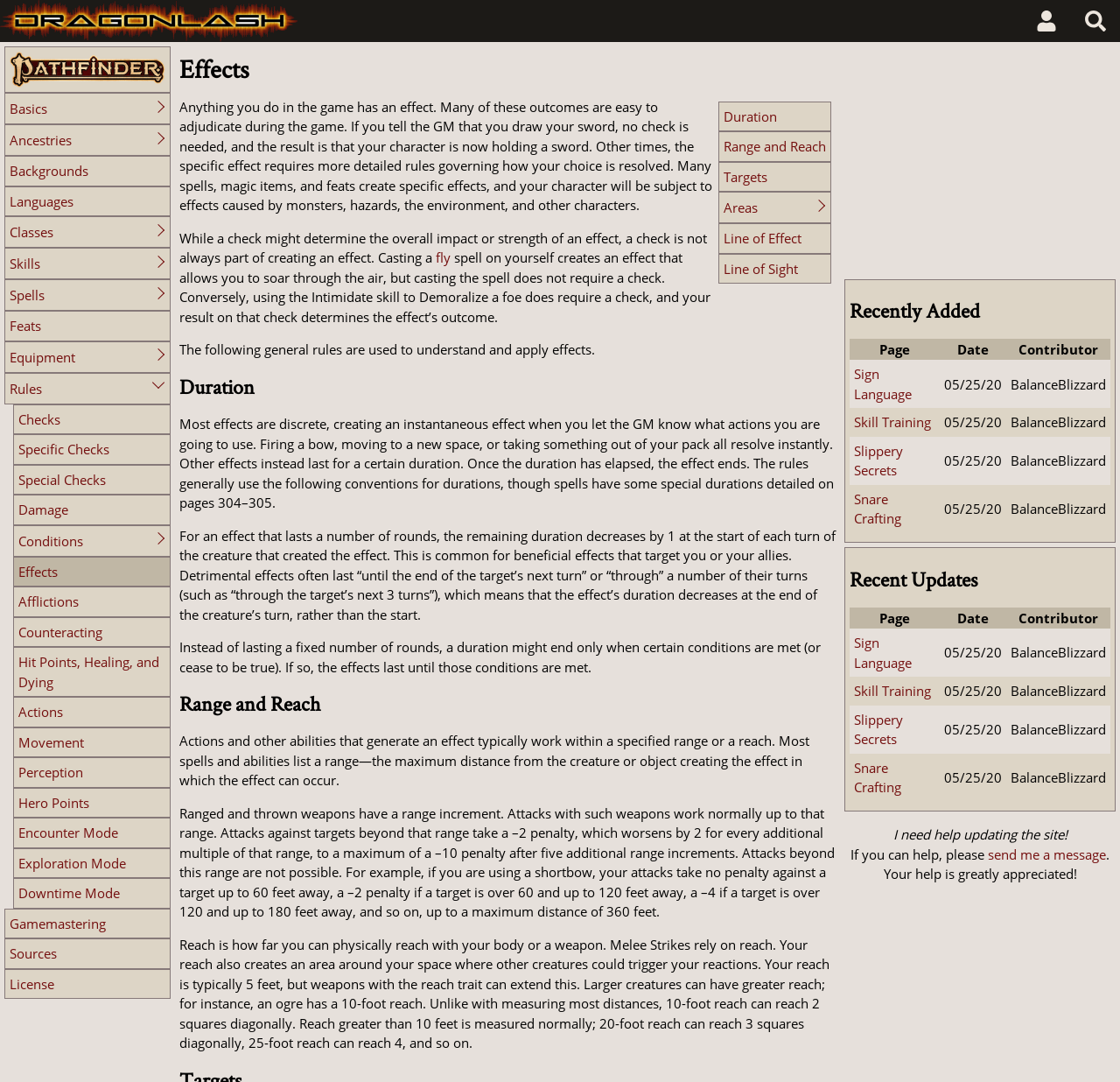Give a short answer using one word or phrase for the question:
How many rows are in the 'Recent Updates' table?

3